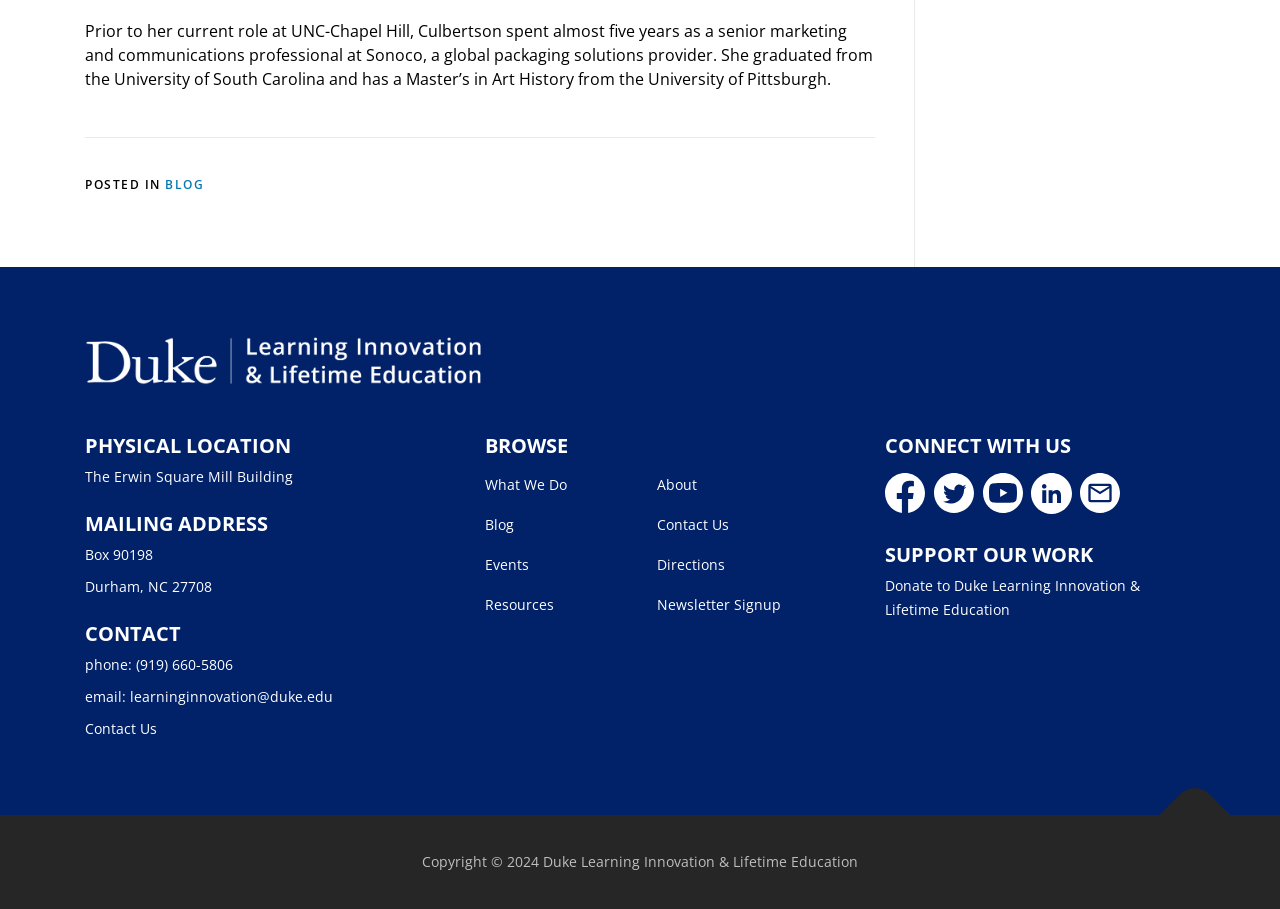Based on the element description "Blog", predict the bounding box coordinates of the UI element.

[0.129, 0.194, 0.159, 0.212]